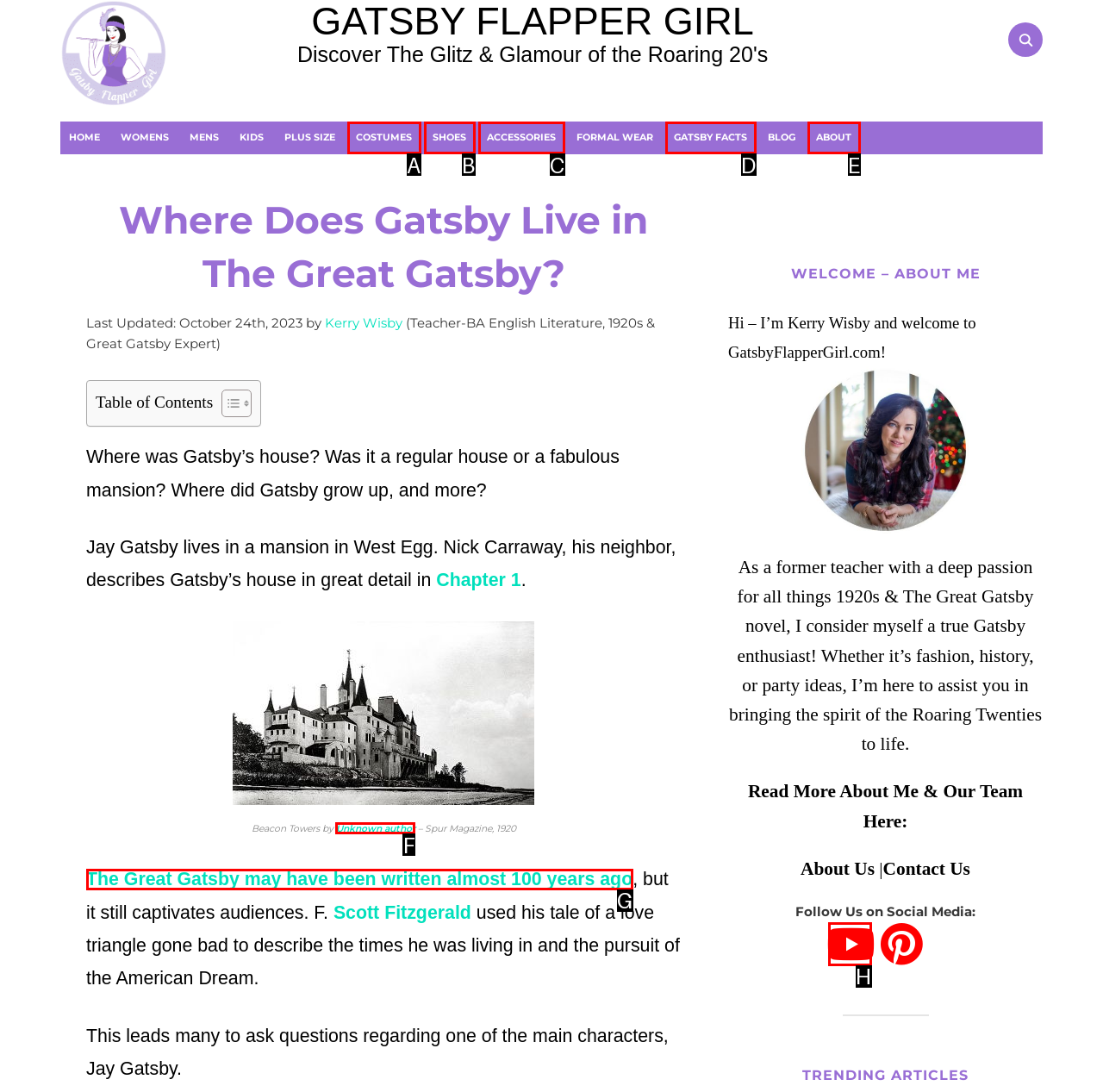Given the task: Follow on Youtube, point out the letter of the appropriate UI element from the marked options in the screenshot.

H